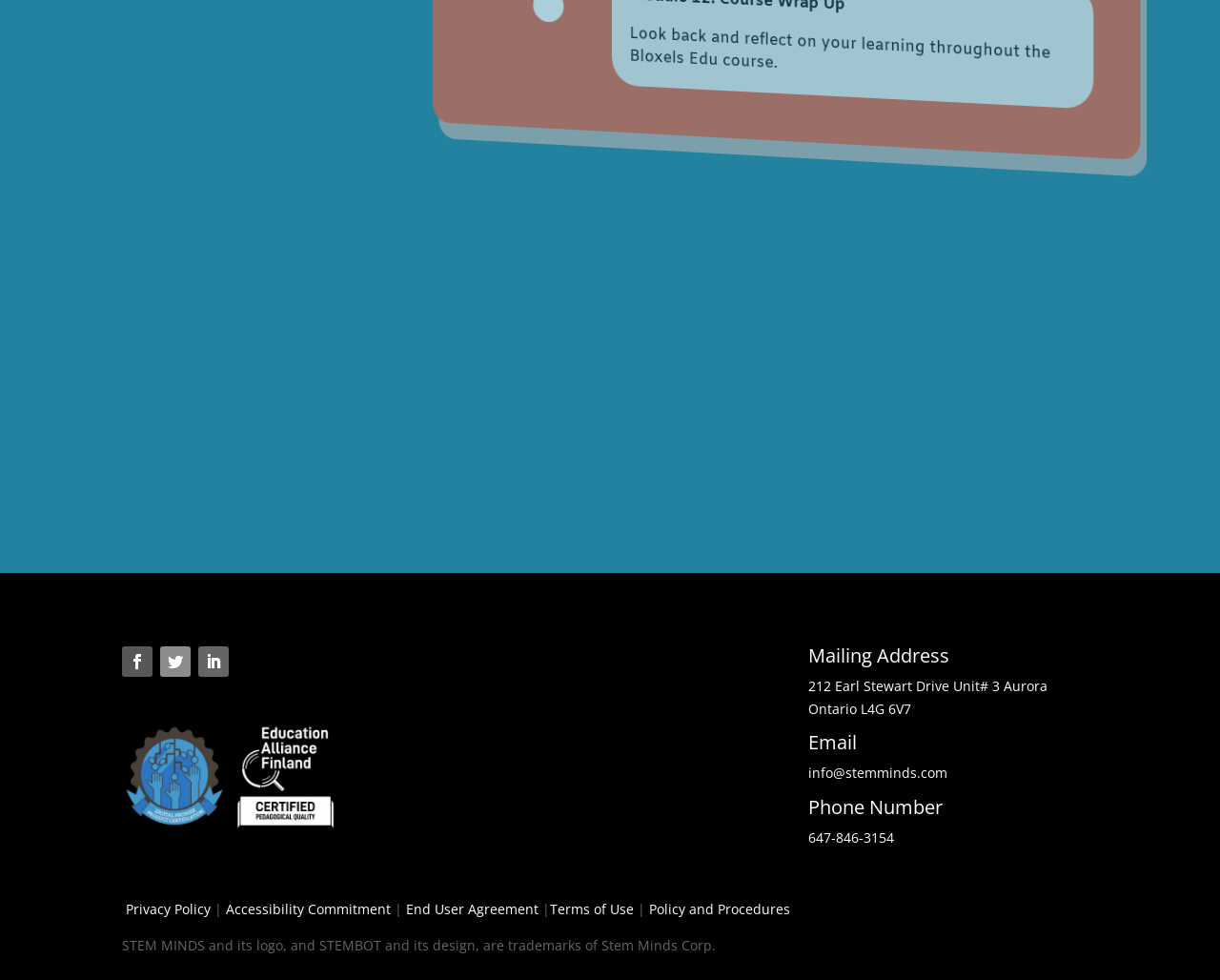Identify the bounding box coordinates of the specific part of the webpage to click to complete this instruction: "Click on the image of Metalmorphose Keyring Matt Silver Guitar".

None